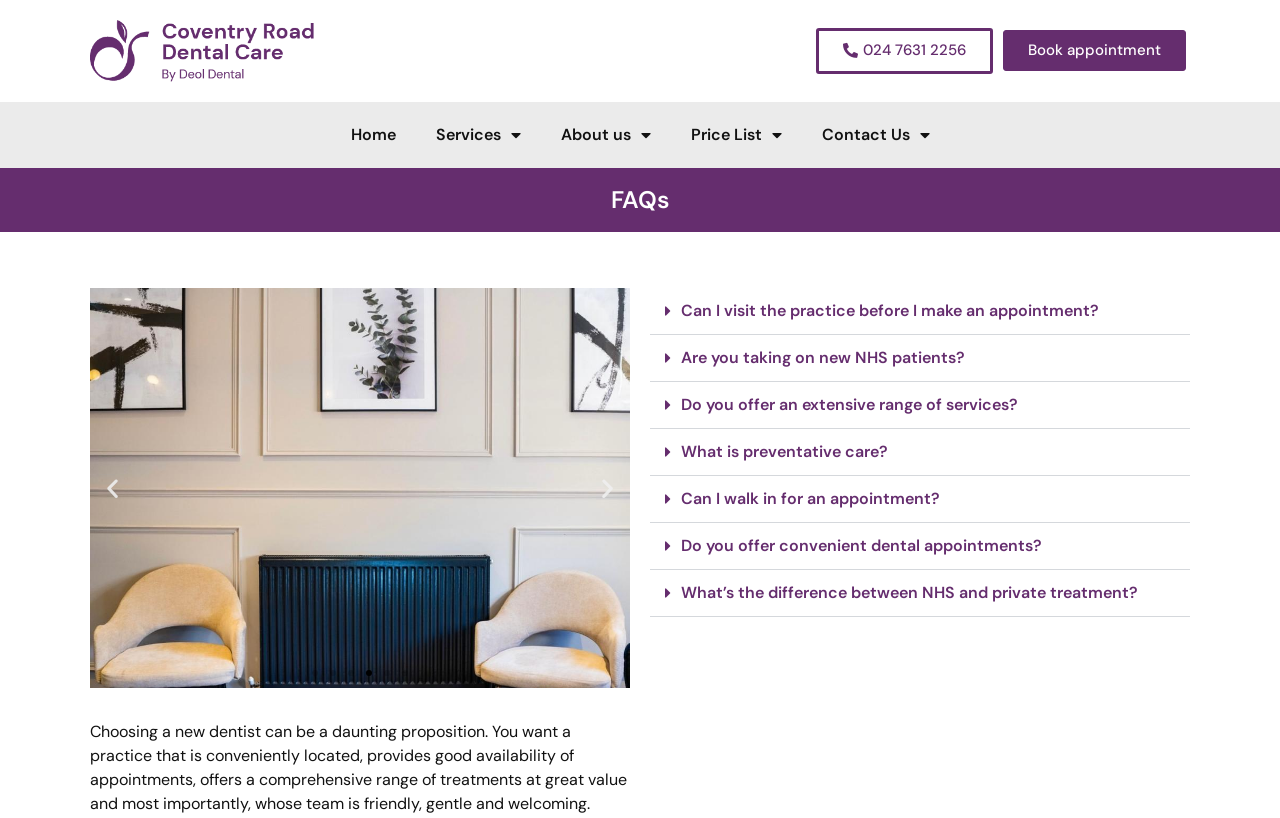Please identify the bounding box coordinates of the clickable region that I should interact with to perform the following instruction: "Go to the 'About us' page". The coordinates should be expressed as four float numbers between 0 and 1, i.e., [left, top, right, bottom].

[0.422, 0.136, 0.524, 0.193]